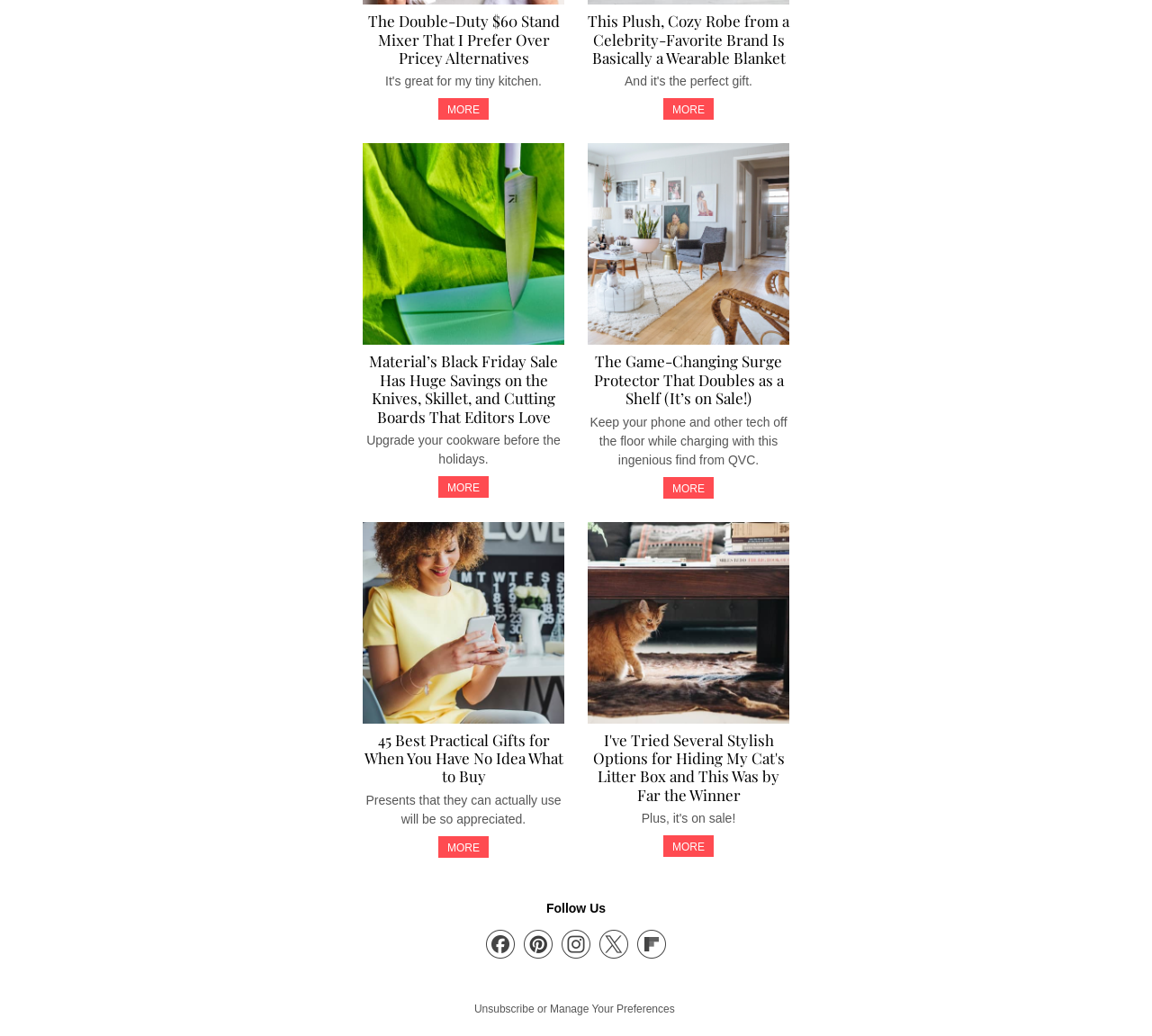Please identify the bounding box coordinates of the element I should click to complete this instruction: 'Explore Material’s Black Friday Sale'. The coordinates should be given as four float numbers between 0 and 1, like this: [left, top, right, bottom].

[0.315, 0.138, 0.49, 0.333]